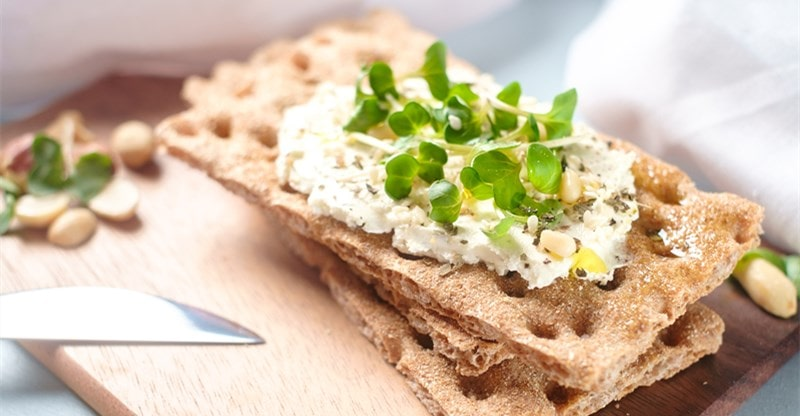What provides an appealing crunch to the dish?
Please look at the screenshot and answer in one word or a short phrase.

Pine nuts